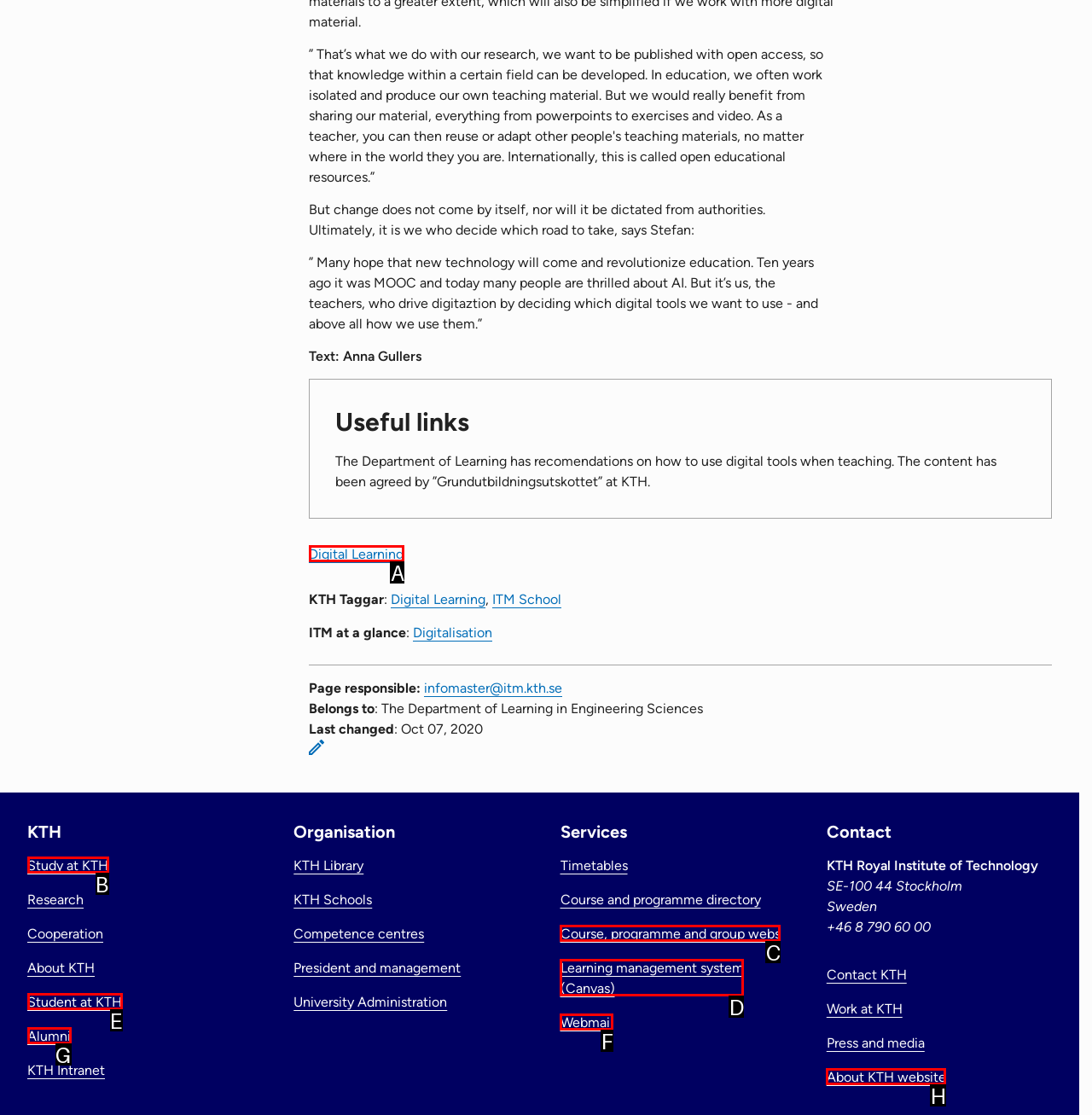Among the marked elements in the screenshot, which letter corresponds to the UI element needed for the task: Click on 'Digital Learning'?

A